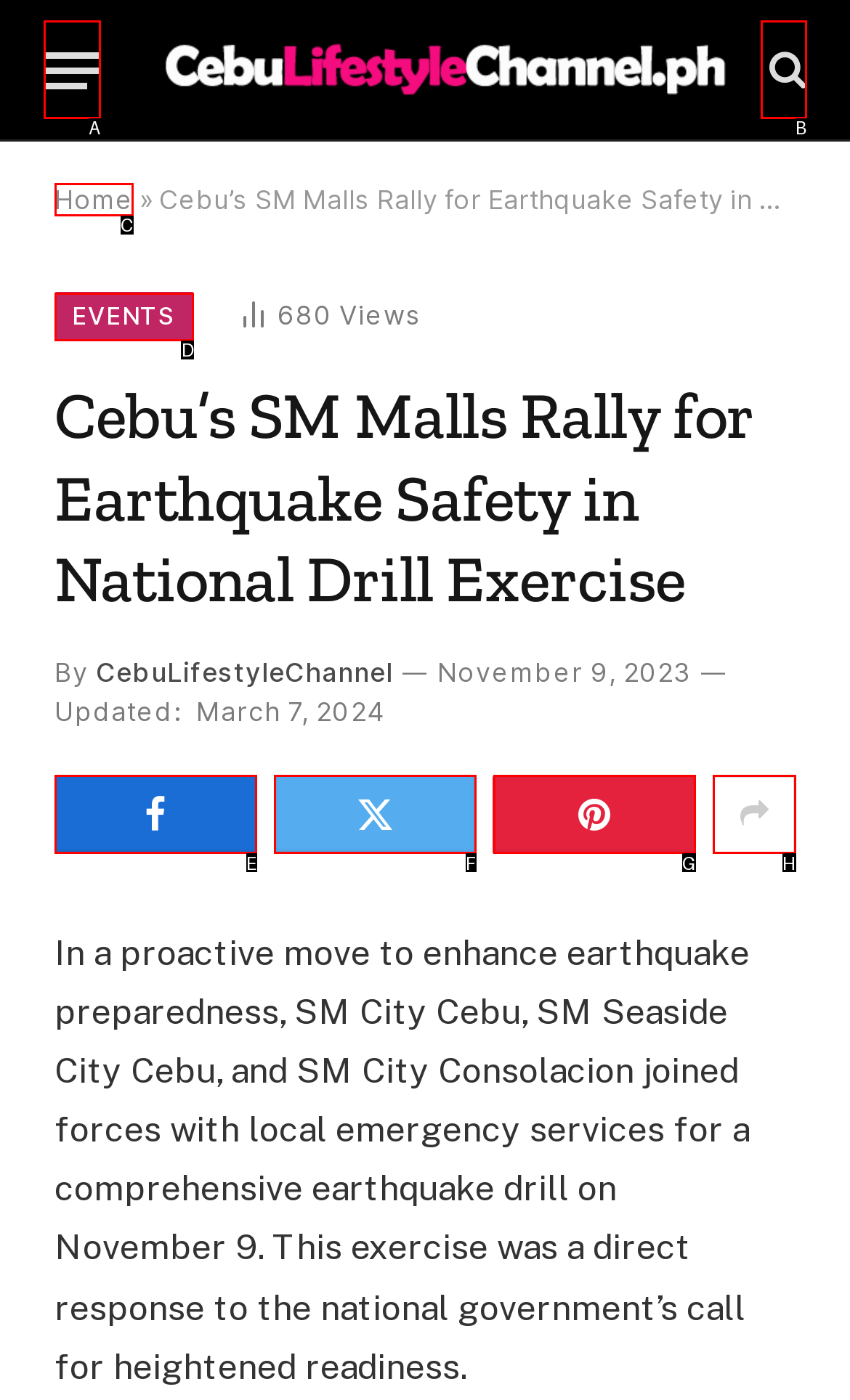Given the description: title="Show More Social Sharing", select the HTML element that matches it best. Reply with the letter of the chosen option directly.

H